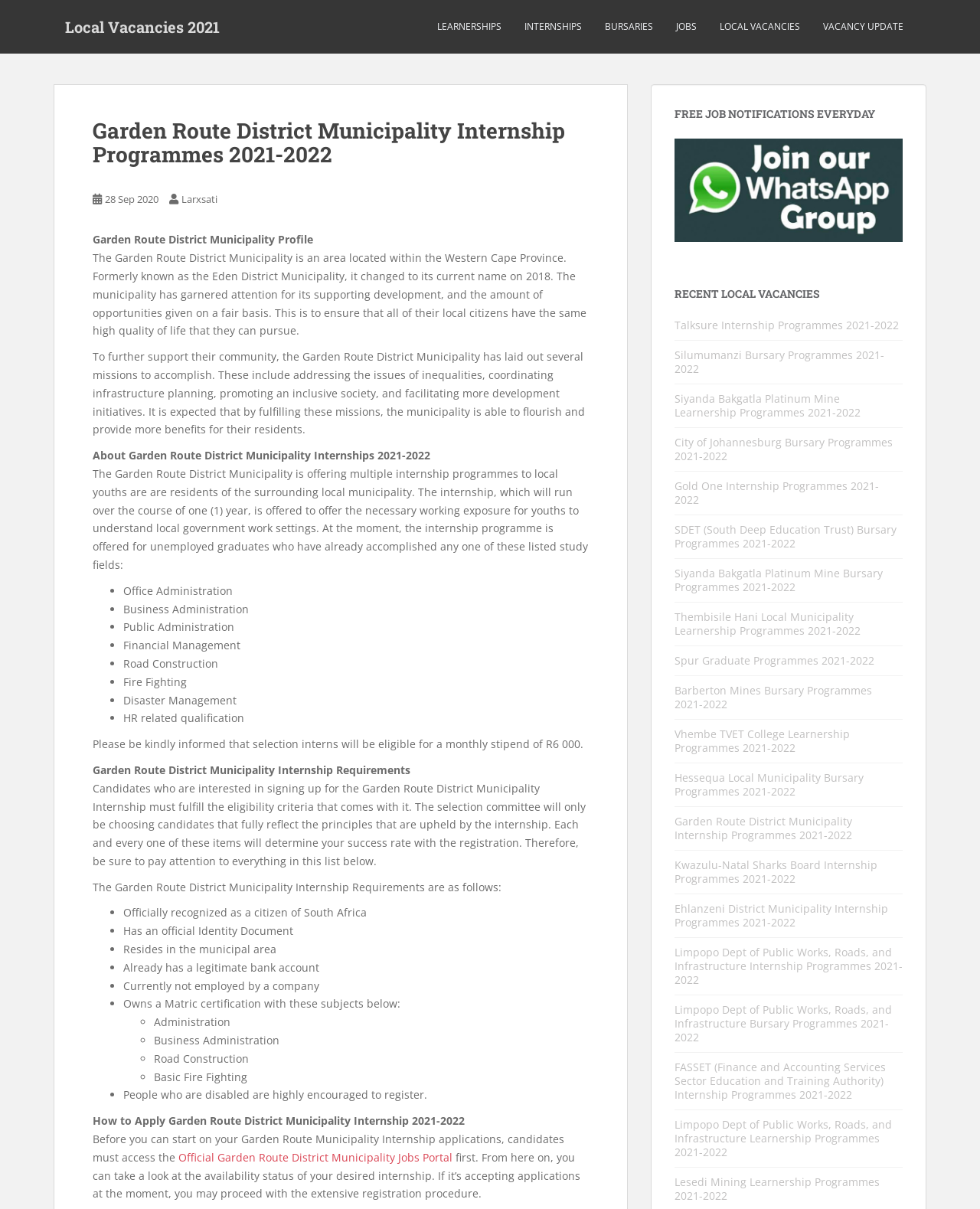What is one of the eligibility criteria for the internship programme?
Provide a detailed answer to the question, using the image to inform your response.

One of the eligibility criteria for the internship programme is mentioned in the list of requirements, which includes 'Resides in the municipal area'.